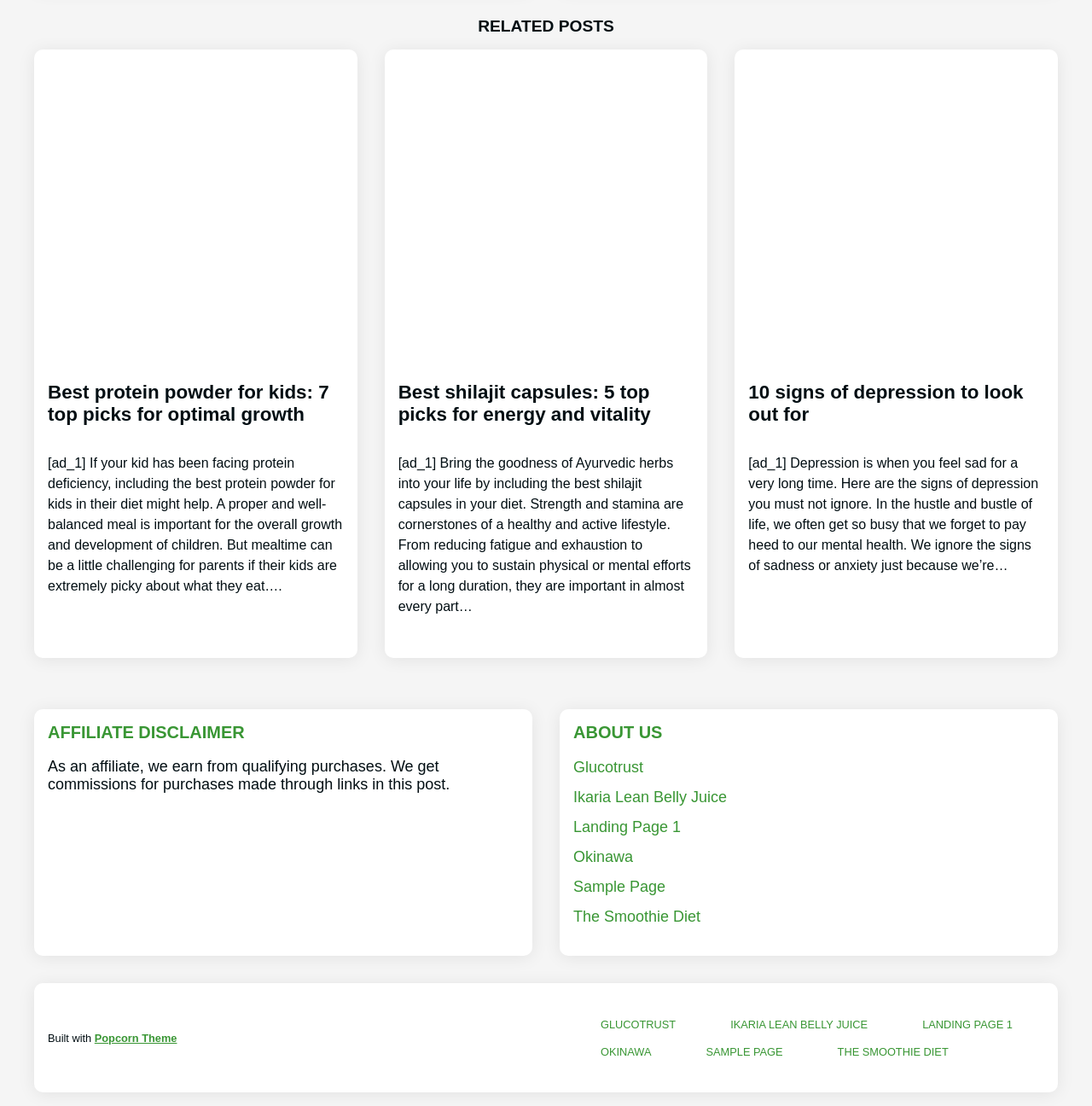Based on the element description More From "#STRask", identify the bounding box of the UI element in the given webpage screenshot. The coordinates should be in the format (top-left x, top-left y, bottom-right x, bottom-right y) and must be between 0 and 1.

None